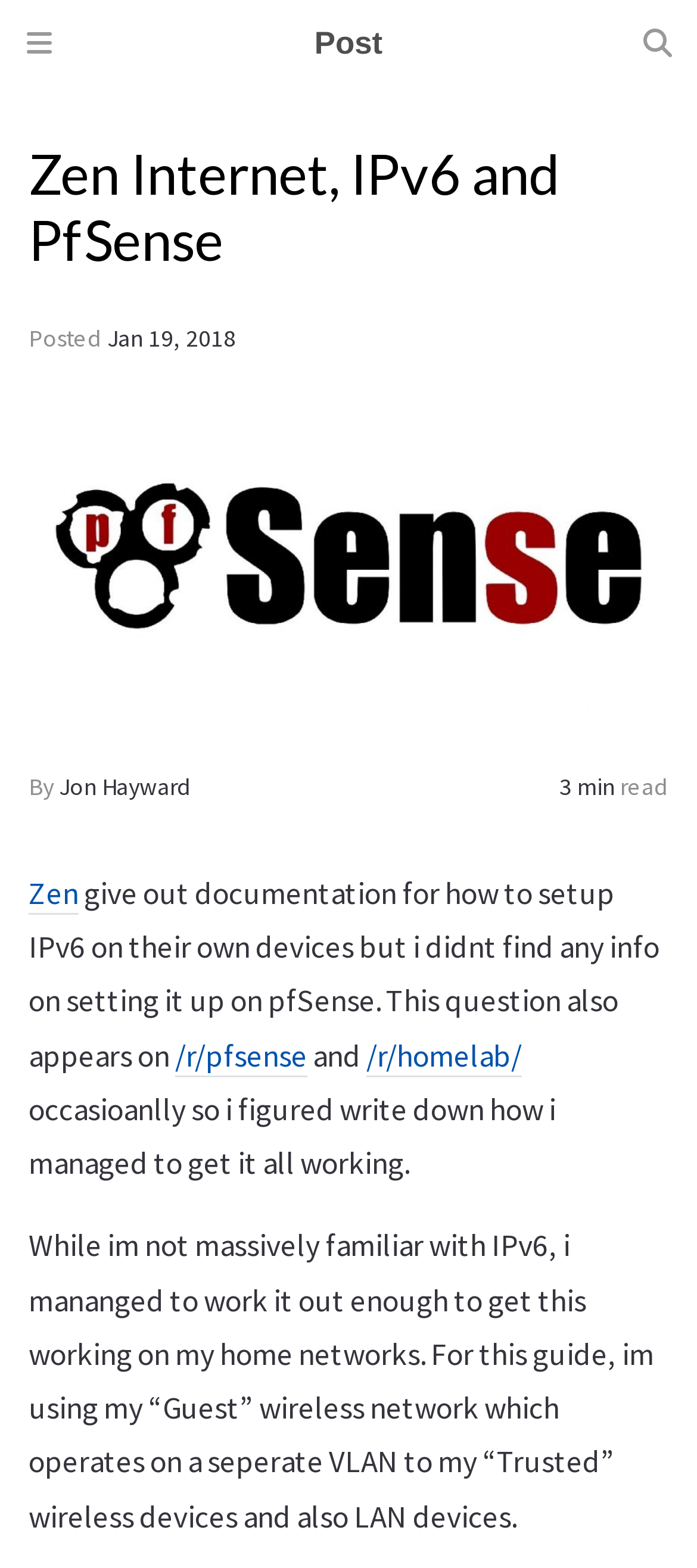What is the topic of the post?
Relying on the image, give a concise answer in one word or a brief phrase.

IPv6 setup on pfSense